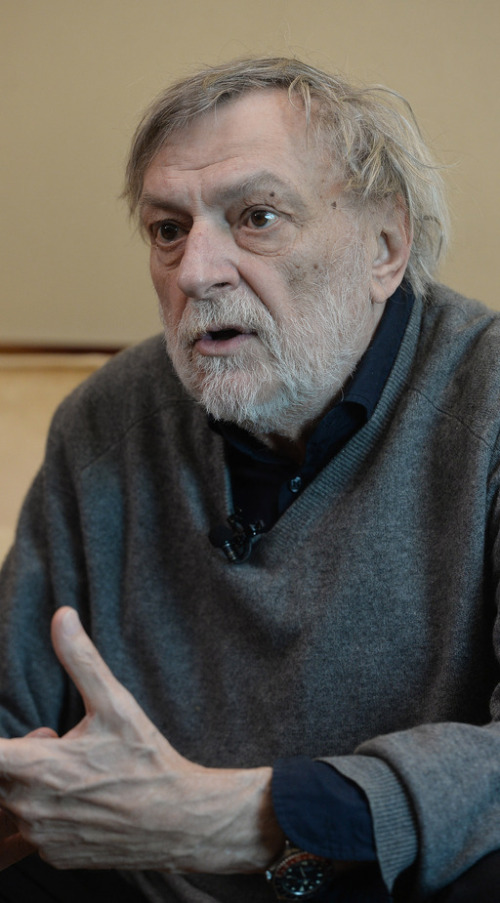What is the mood of the image?
Provide a detailed and extensive answer to the question.

The caption describes the overall mood of the image as hinting at the 'seriousness of his words', which implies that the mood of the image is serious and solemn.